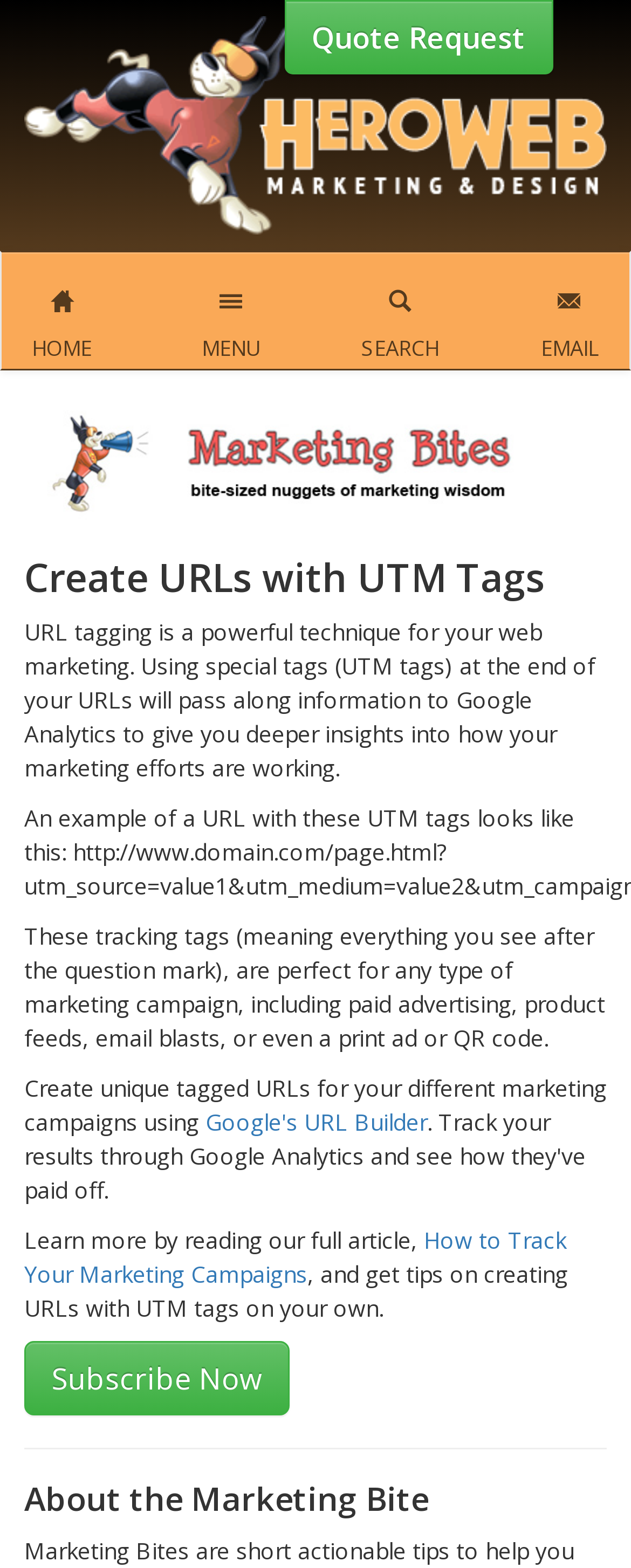Locate the bounding box coordinates of the clickable region necessary to complete the following instruction: "Click on Quote Request". Provide the coordinates in the format of four float numbers between 0 and 1, i.e., [left, top, right, bottom].

[0.45, 0.0, 0.876, 0.047]